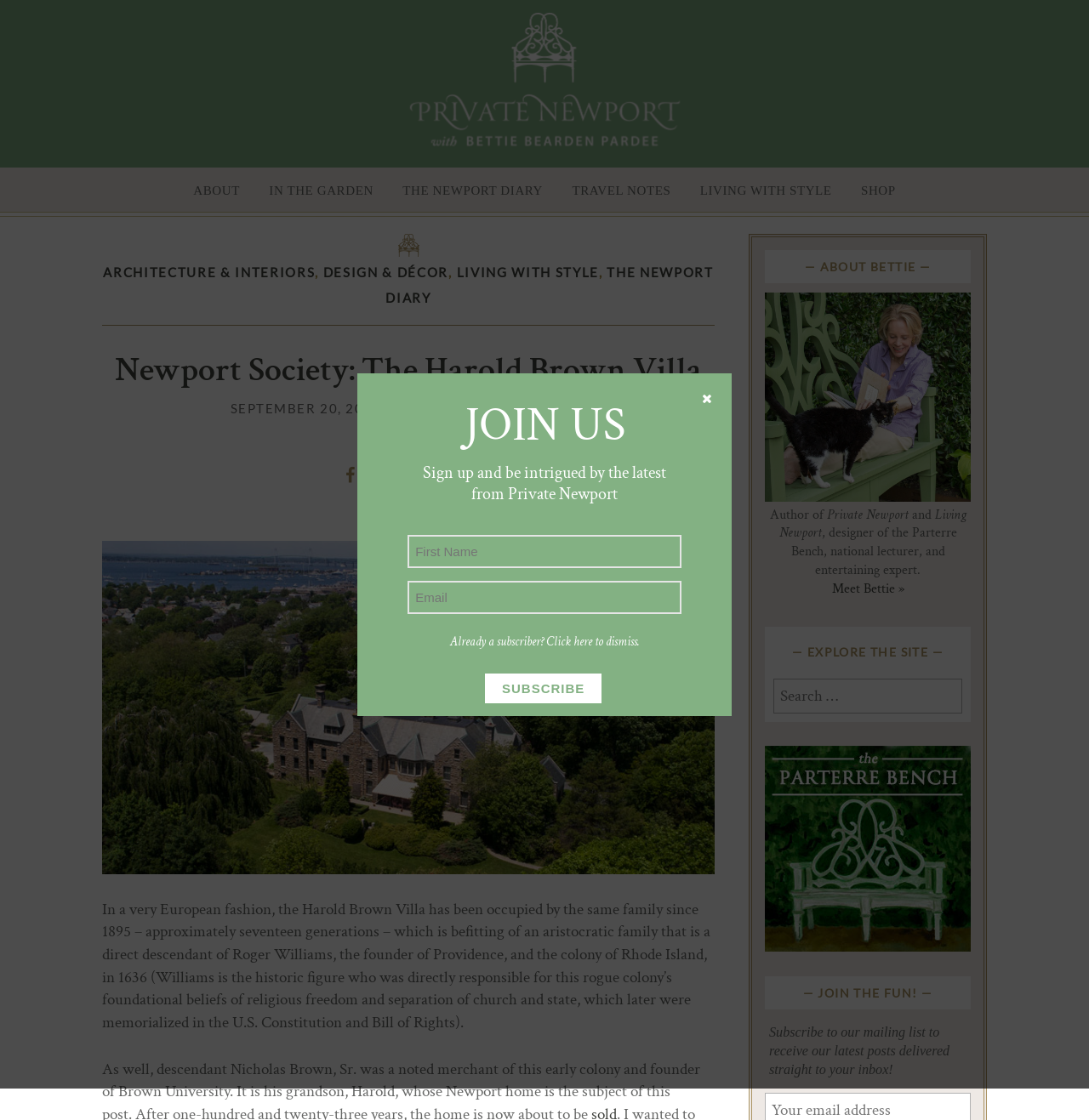Select the bounding box coordinates of the element I need to click to carry out the following instruction: "Subscribe to the mailing list".

[0.445, 0.601, 0.553, 0.628]